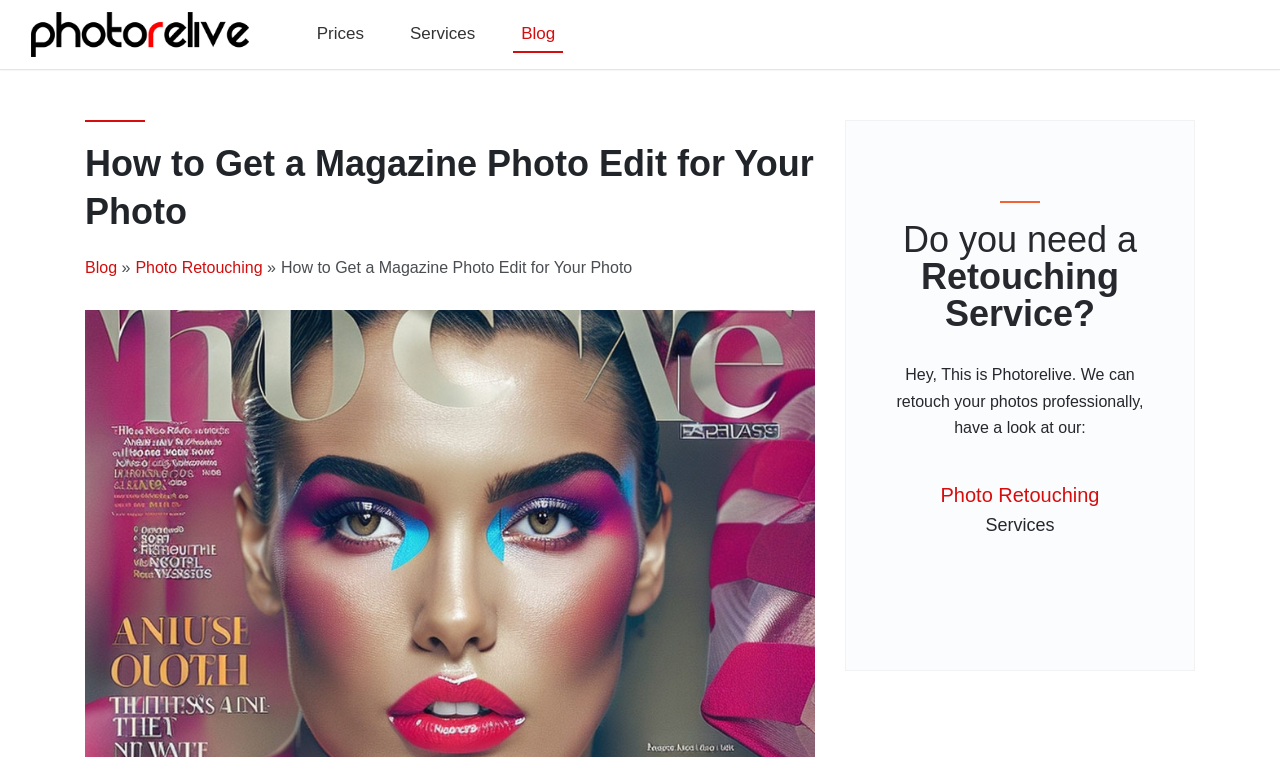Locate the UI element described by Photo RetouchingServices and provide its bounding box coordinates. Use the format (top-left x, top-left y, bottom-right x, bottom-right y) with all values as floating point numbers between 0 and 1.

[0.669, 0.639, 0.925, 0.714]